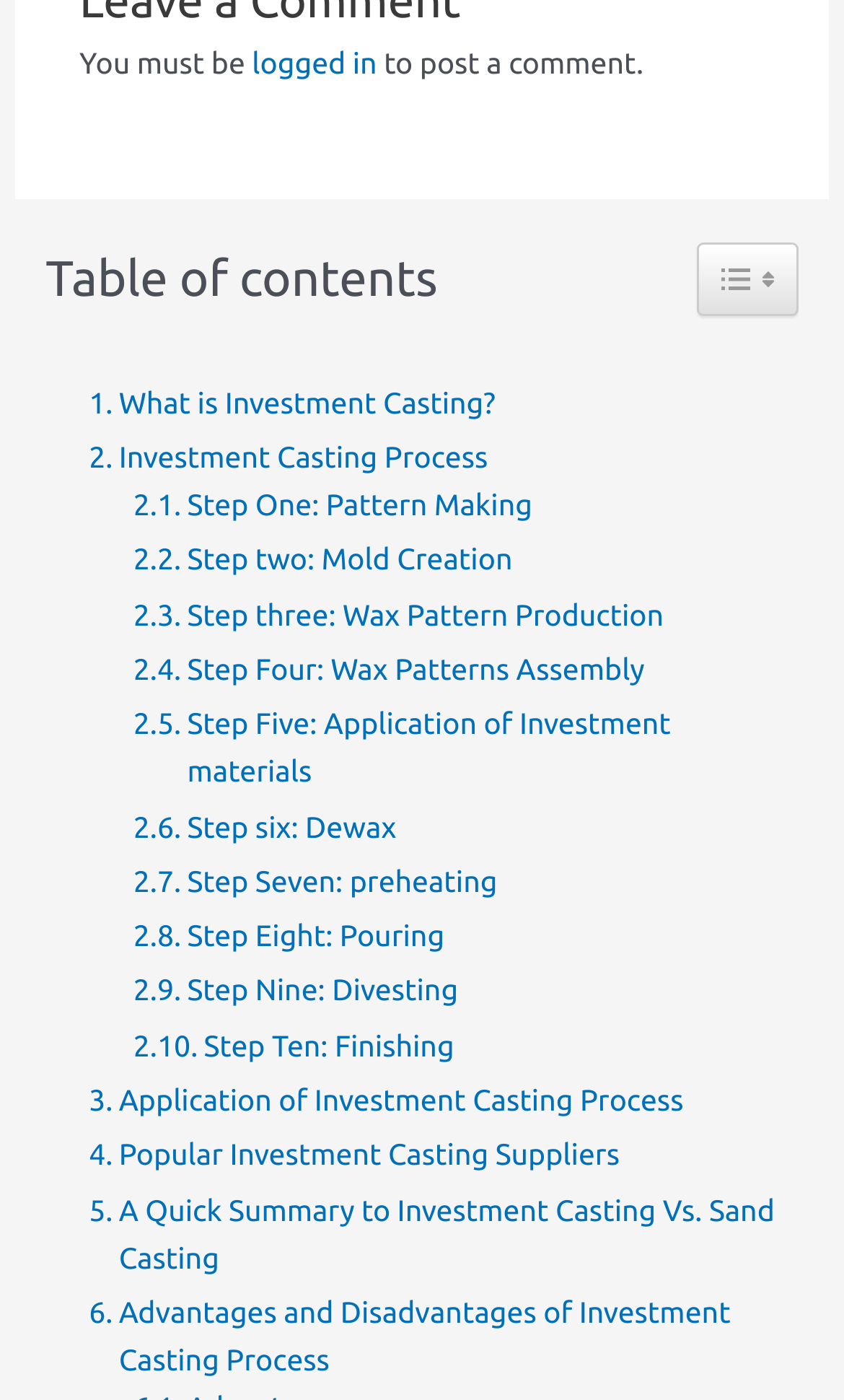Please identify the coordinates of the bounding box for the clickable region that will accomplish this instruction: "Read about 'What is Investment Casting?'".

[0.08, 0.272, 0.587, 0.306]